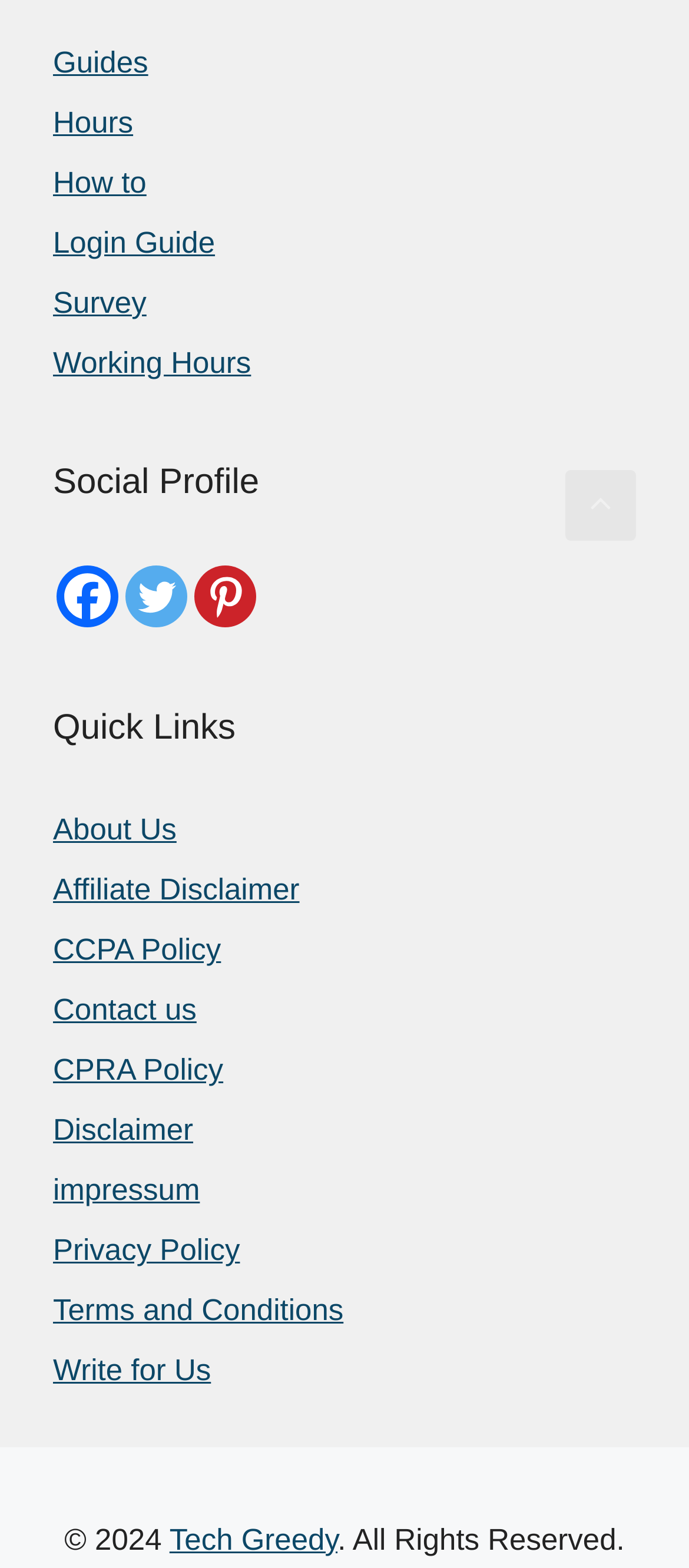Provide the bounding box coordinates of the HTML element this sentence describes: "Home". The bounding box coordinates consist of four float numbers between 0 and 1, i.e., [left, top, right, bottom].

None